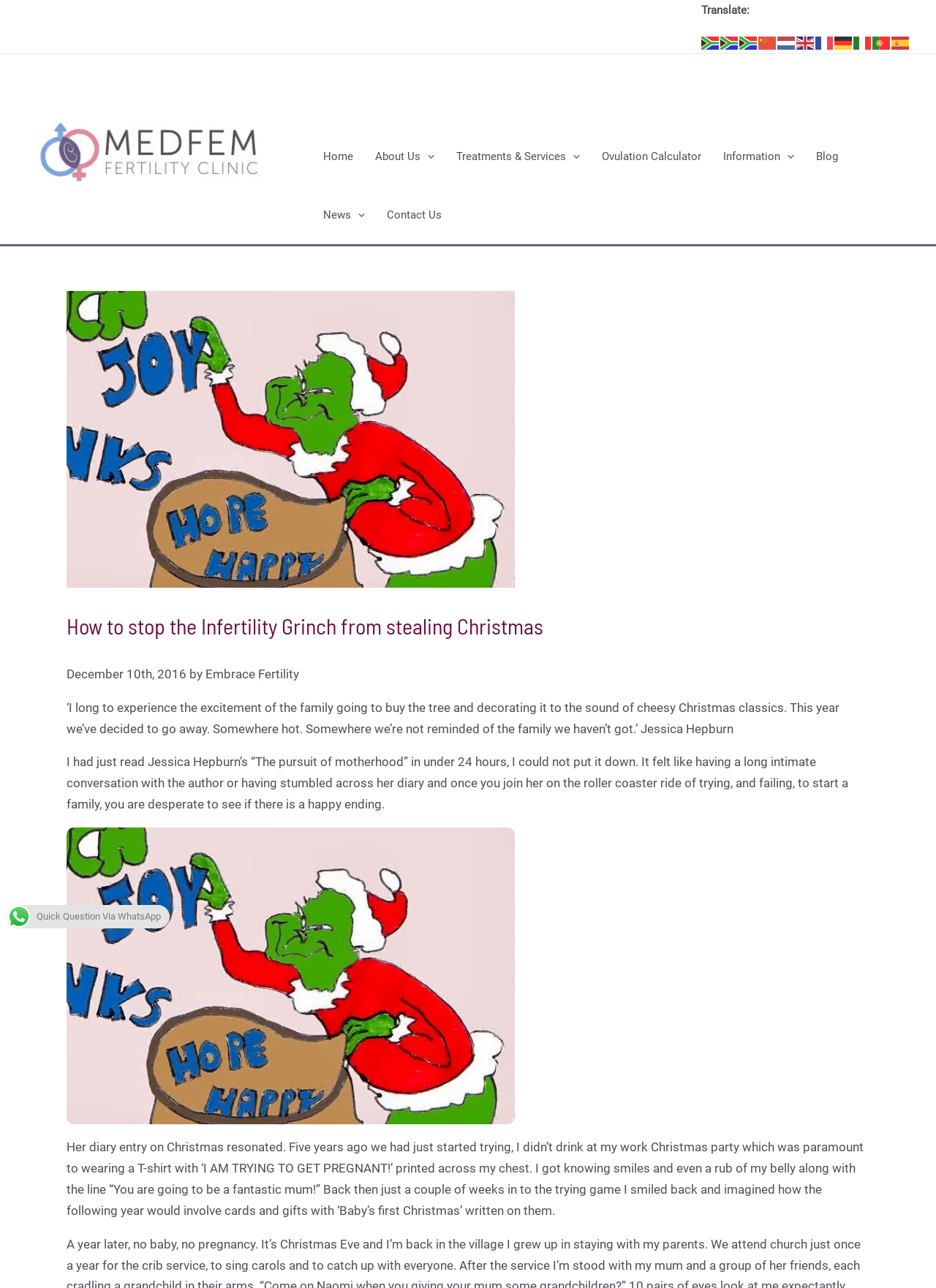Identify the bounding box coordinates of the region that needs to be clicked to carry out this instruction: "Contact Us". Provide these coordinates as four float numbers ranging from 0 to 1, i.e., [left, top, right, bottom].

[0.402, 0.144, 0.484, 0.189]